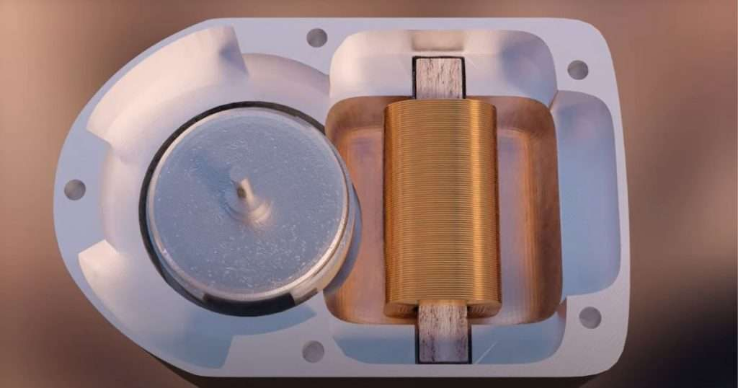Generate a comprehensive caption that describes the image.

The image showcases a detailed cross-section of a magneto, an essential component commonly found in various engines. On the left, a circular disk represents the rotor, while the rectangular coil on the right illustrates the stator, which is wound in layers. This design allows the magneto to generate electrical sparks necessary for engine ignition. The image highlights the intricacies of magneto construction, emphasizing its role in ensuring reliable performance in engines, as it produces an electric force that initiates sparks effectively, contributing to the overall functionality and safety of the machinery it powers.